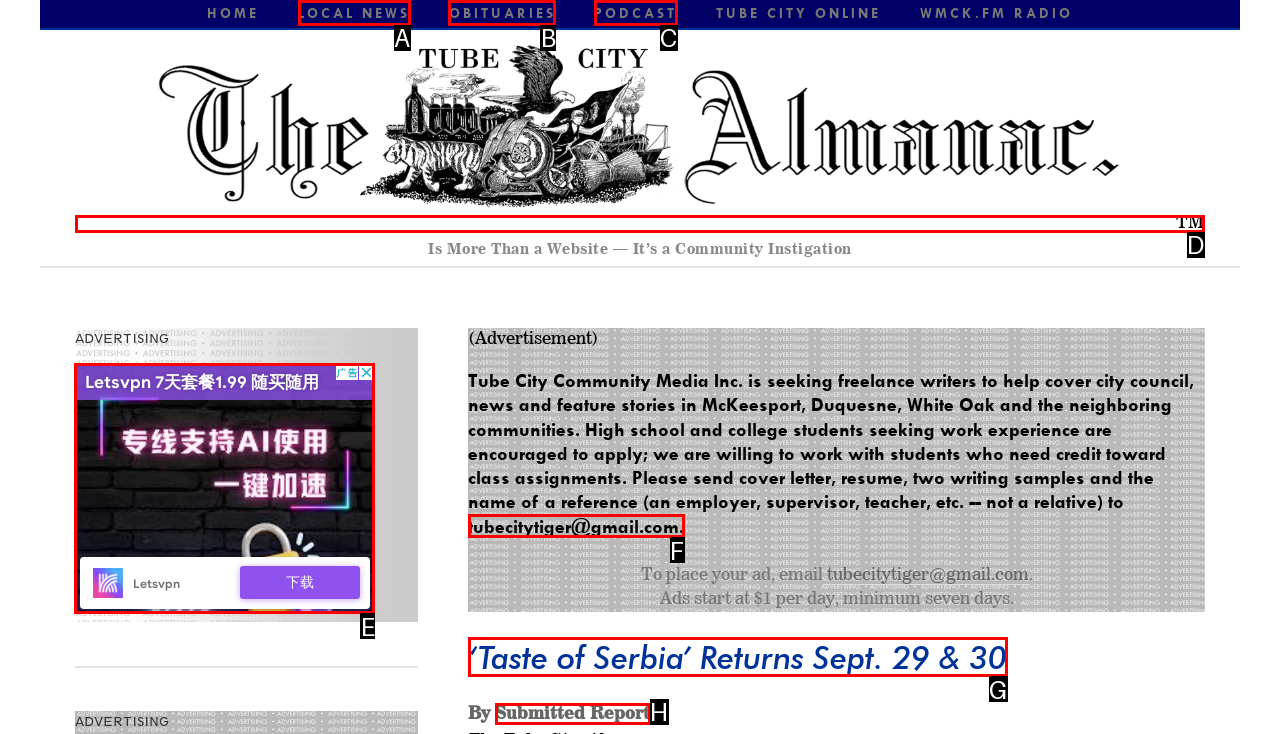Find the appropriate UI element to complete the task: Click the '‘Taste of Serbia’ Returns Sept. 29 & 30' link. Indicate your choice by providing the letter of the element.

G